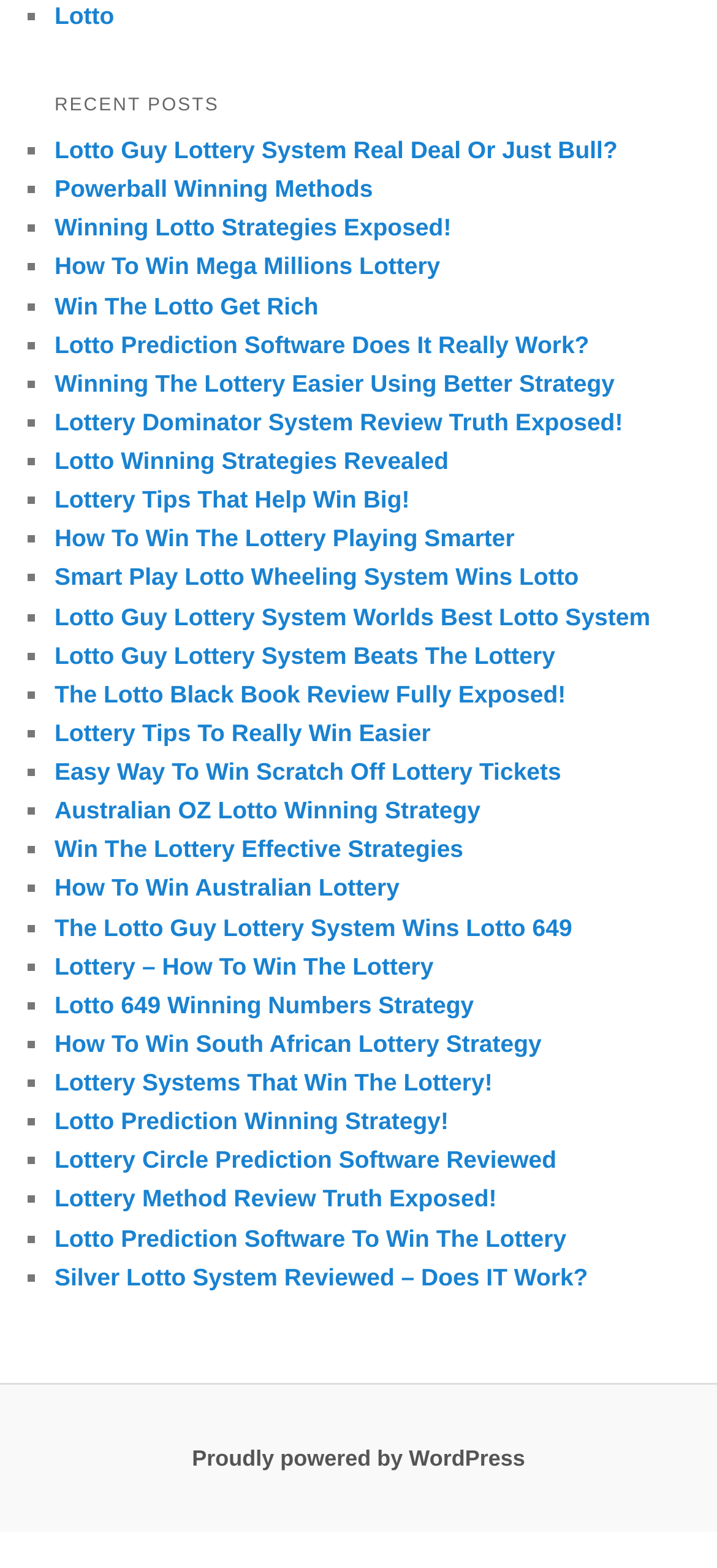Is there a WordPress link at the bottom of the webpage?
Based on the image, answer the question with a single word or brief phrase.

Yes